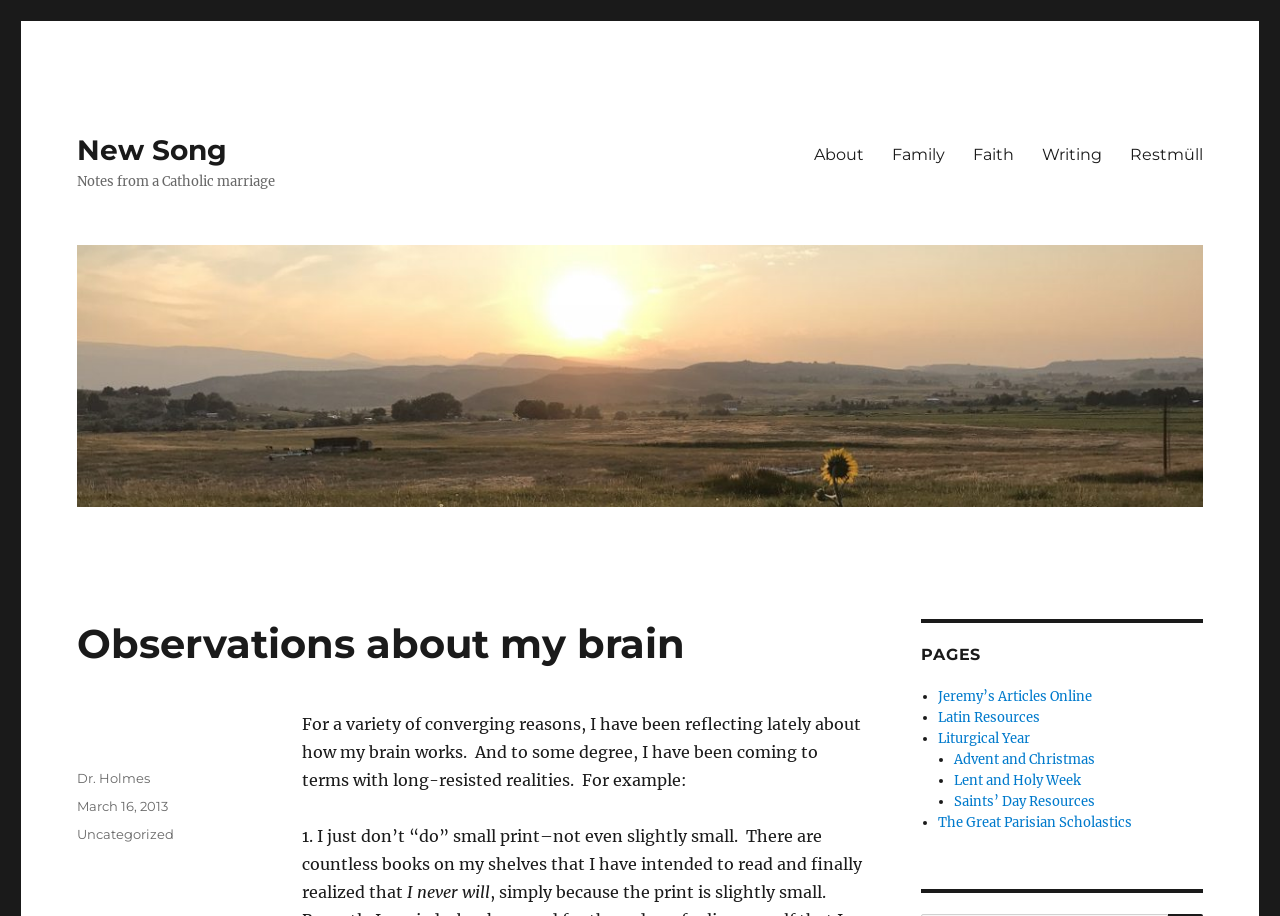What is the category of this article?
Look at the image and answer with only one word or phrase.

Uncategorized